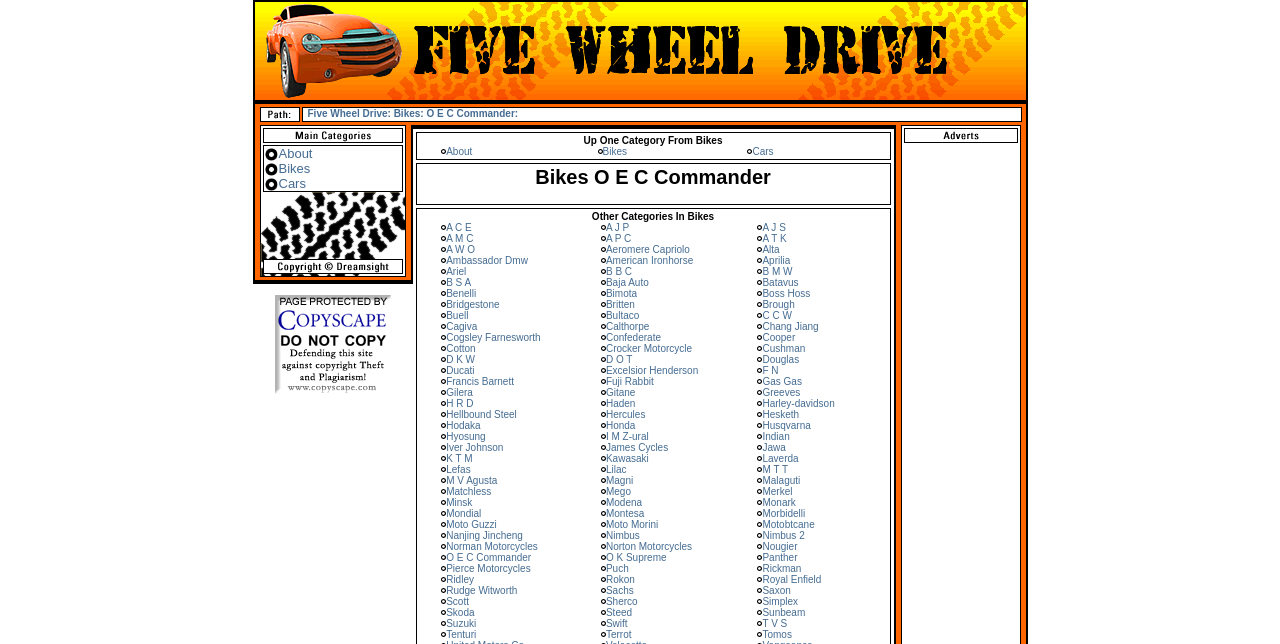Based on the image, provide a detailed response to the question:
How many images are there in the first table row?

I found two image elements in the first table row, one with no text and another with the text 'Five Wheel Drive: Bikes: O E C Commander:'.